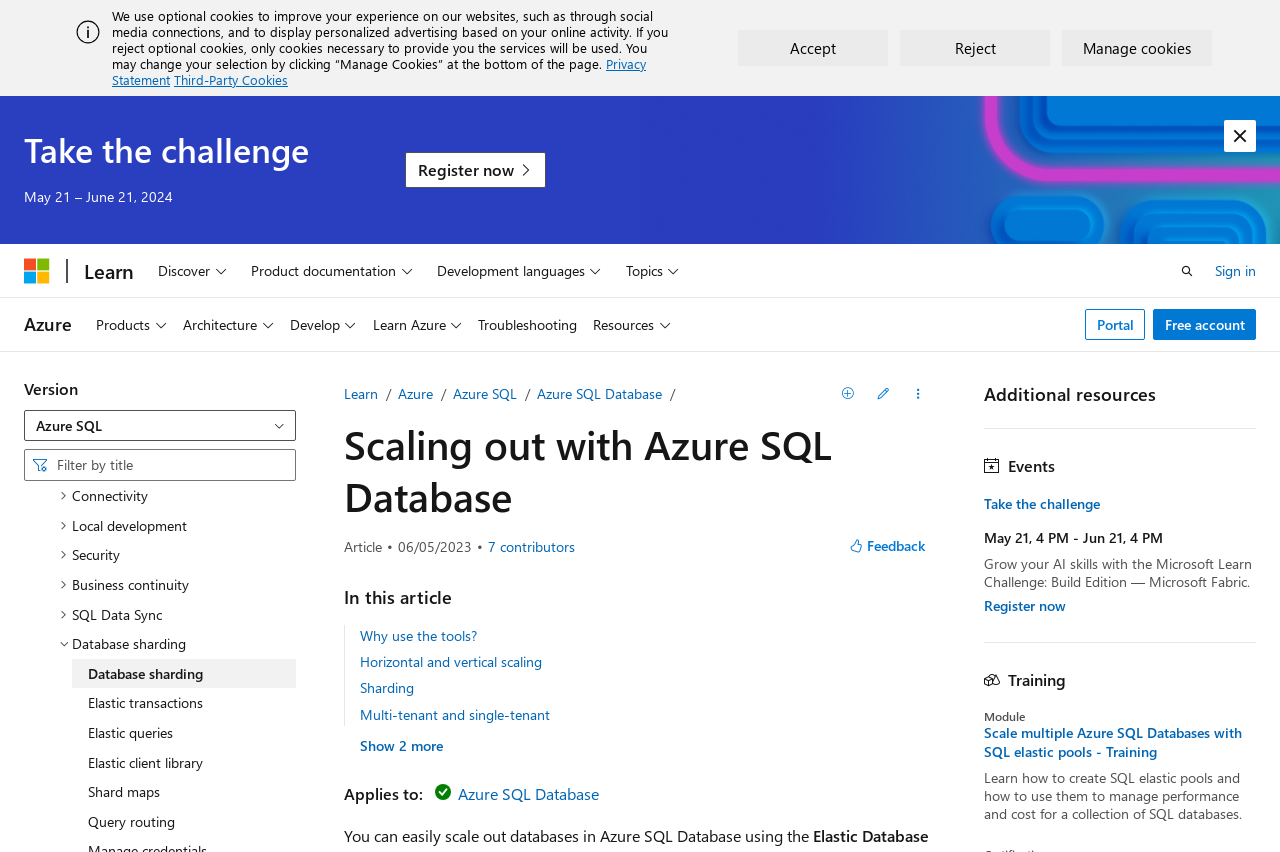Please identify the bounding box coordinates of the region to click in order to complete the given instruction: "Search". The coordinates should be four float numbers between 0 and 1, i.e., [left, top, right, bottom].

[0.019, 0.527, 0.231, 0.564]